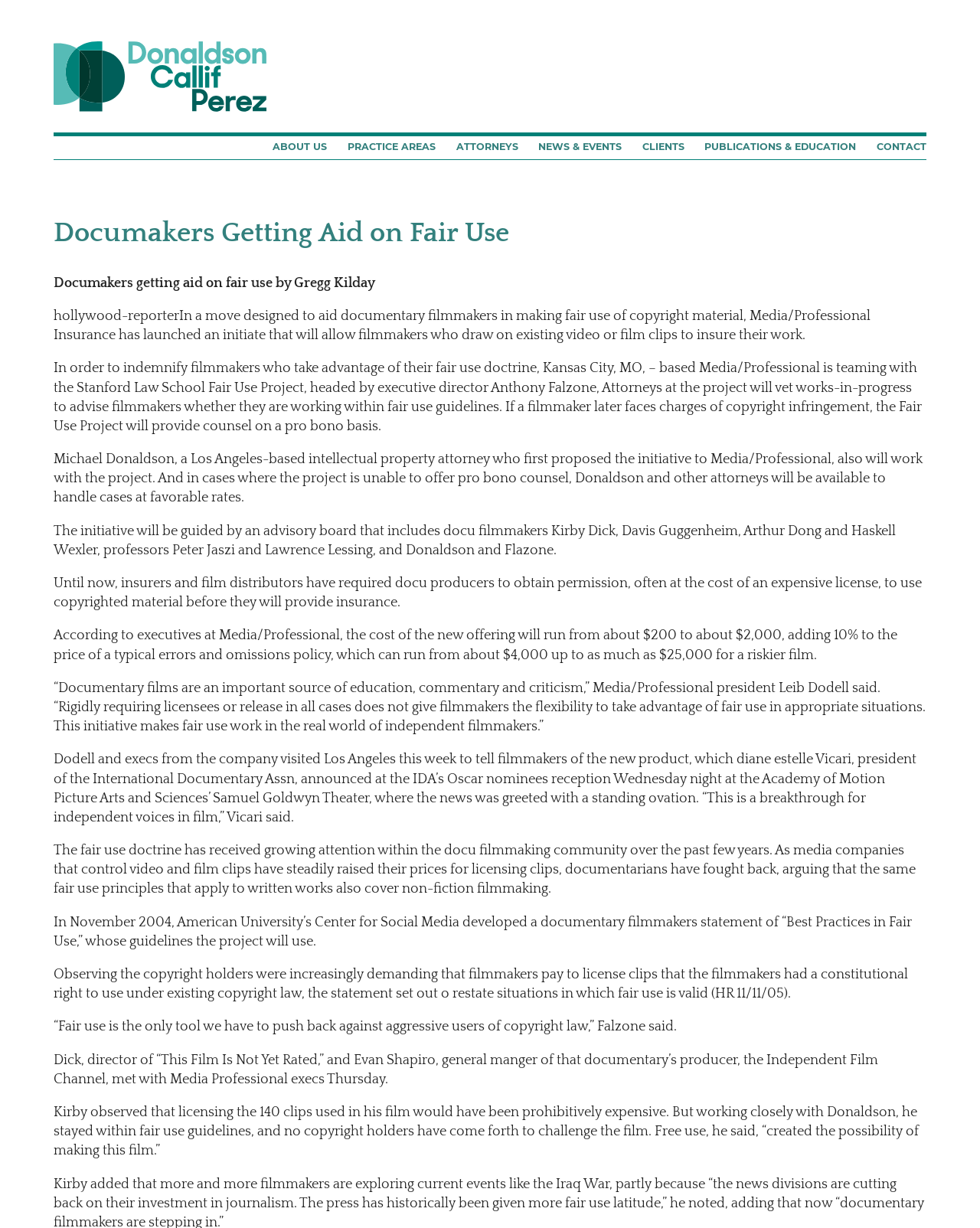Who is the president of the International Documentary Assn?
Please provide a single word or phrase as your answer based on the image.

Diane Estelle Vicari